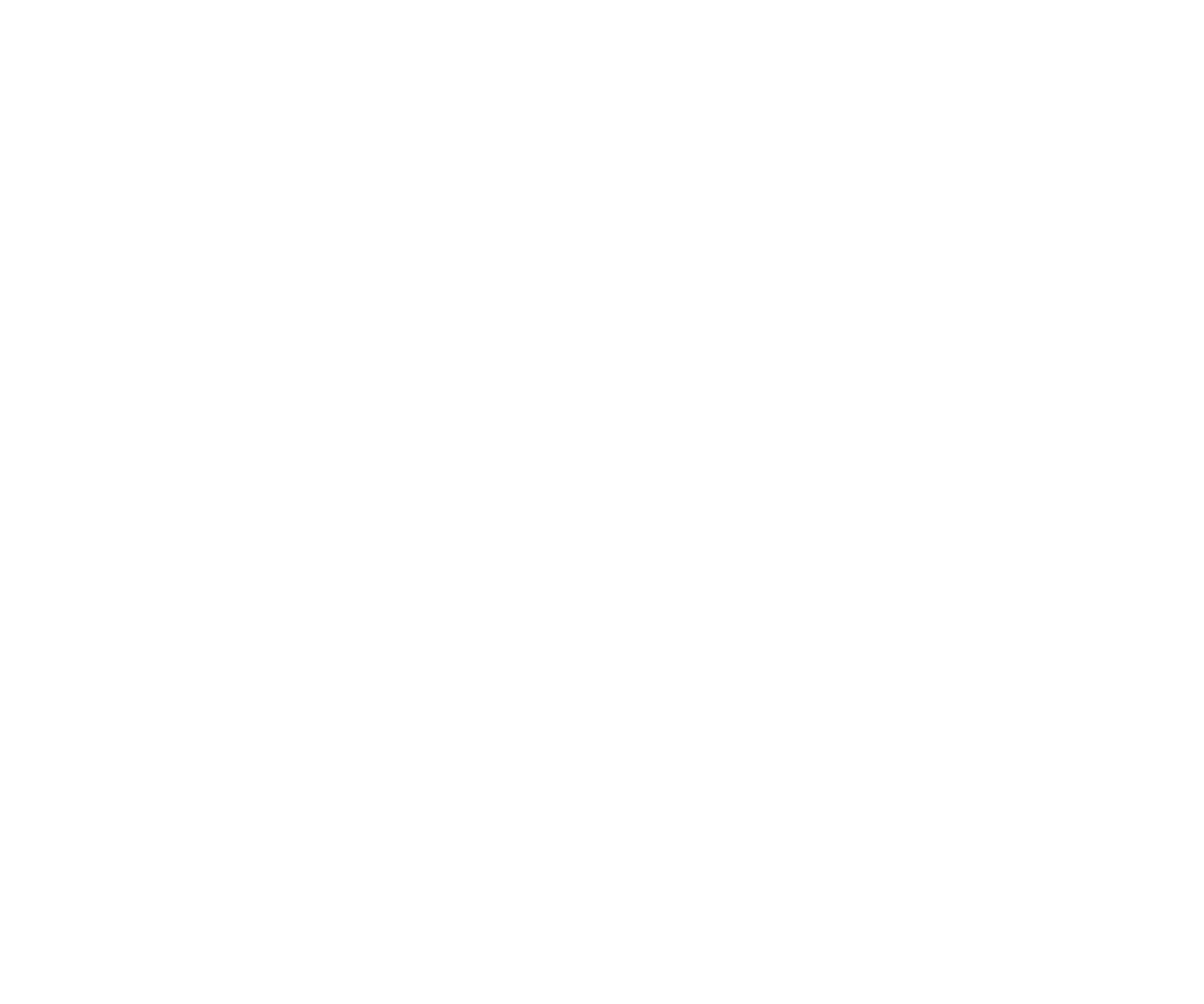Predict the bounding box coordinates of the UI element that matches this description: "Office of International Relations". The coordinates should be in the format [left, top, right, bottom] with each value between 0 and 1.

None